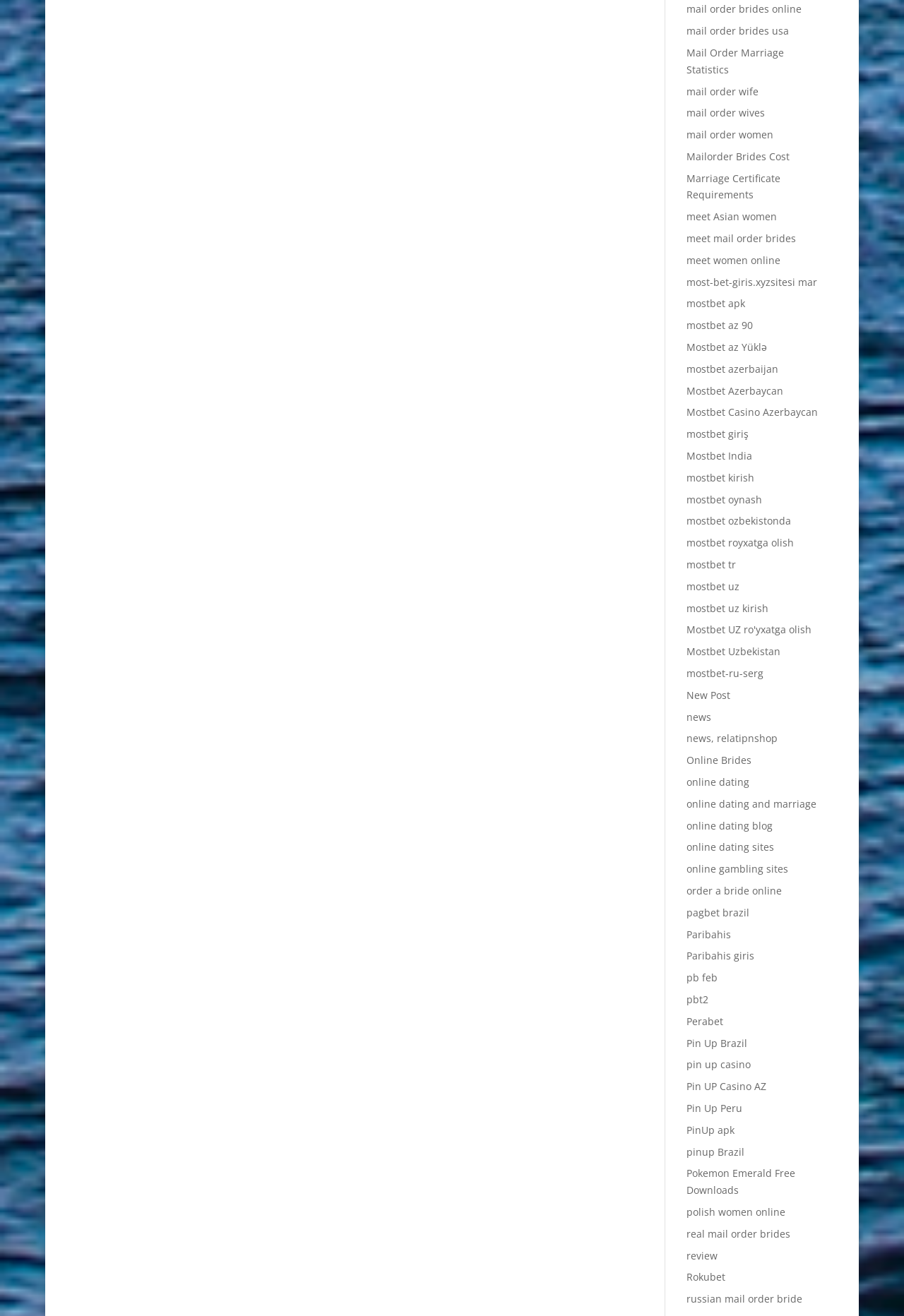Are there any links to websites or platforms that are specific to certain countries or regions?
Refer to the image and provide a one-word or short phrase answer.

Yes